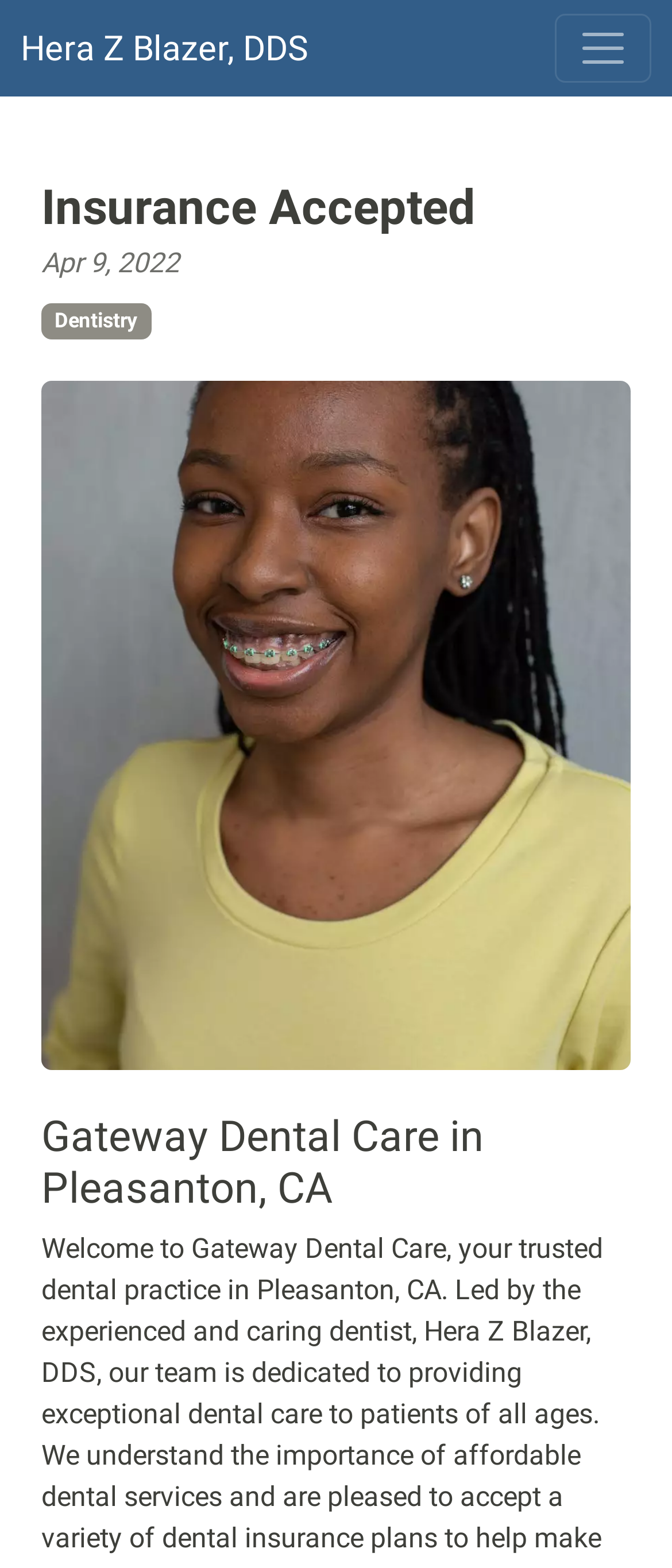Give a detailed account of the webpage's layout and content.

The webpage is about Gateway Dental Care, a dentist office in Pleasanton, CA, that accepts various dental insurance plans. At the top left, there is a link to Hera Z Blazer, DDS, the professional in charge. Next to it, on the top right, is a button to toggle navigation. 

Below the top section, there is a header area that spans the entire width of the page. Within this header, there is a heading that reads "Insurance Accepted" on the top, followed by a date "Apr 9, 2022" and a link to "Dentistry" below. 

On the right side of the header area, there is a large figure that occupies most of the width, containing an image. Below the image, there is a heading that reads "Gateway Dental Care in Pleasanton, CA".